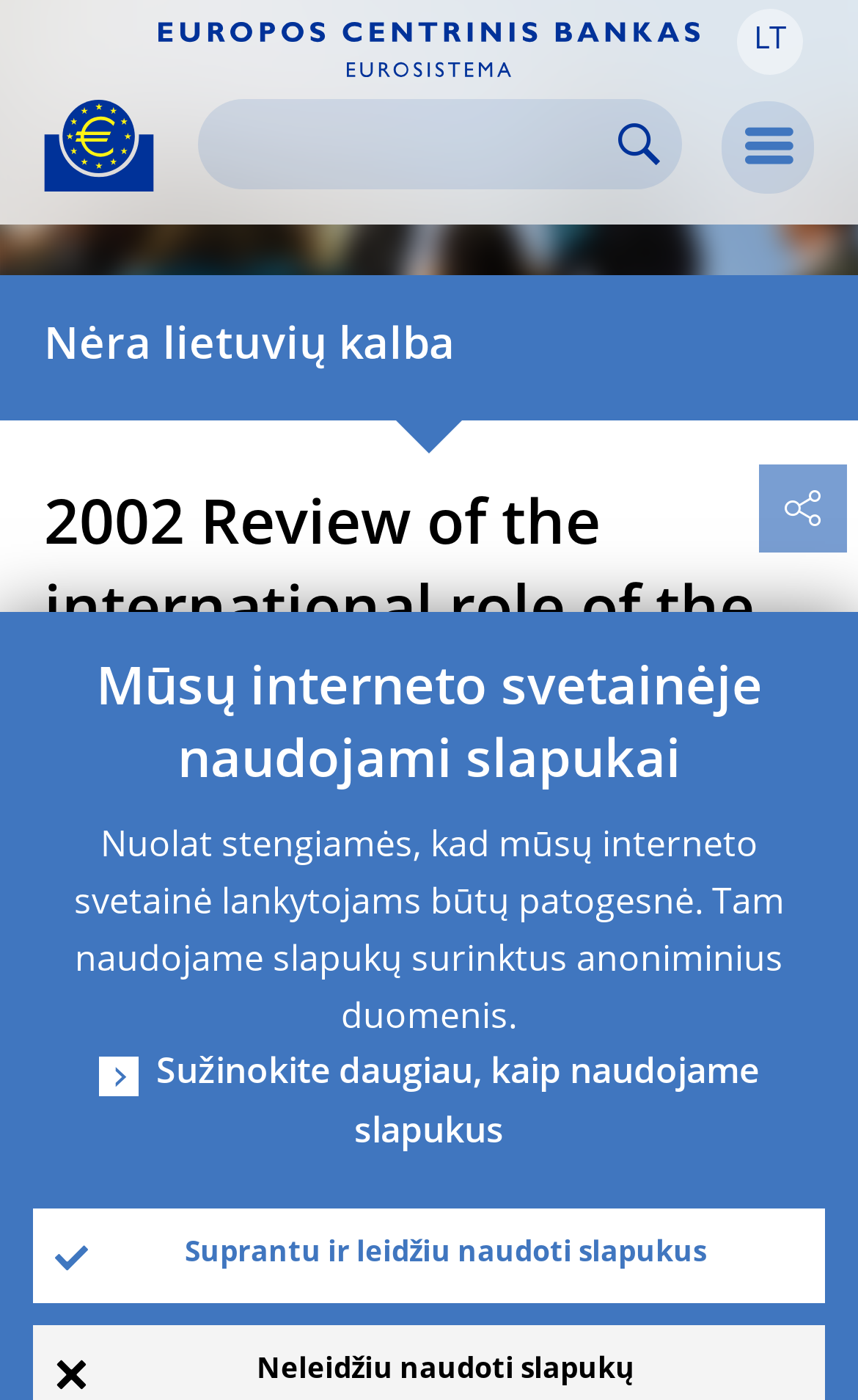Highlight the bounding box coordinates of the region I should click on to meet the following instruction: "Go to DeviceMAG homepage".

None